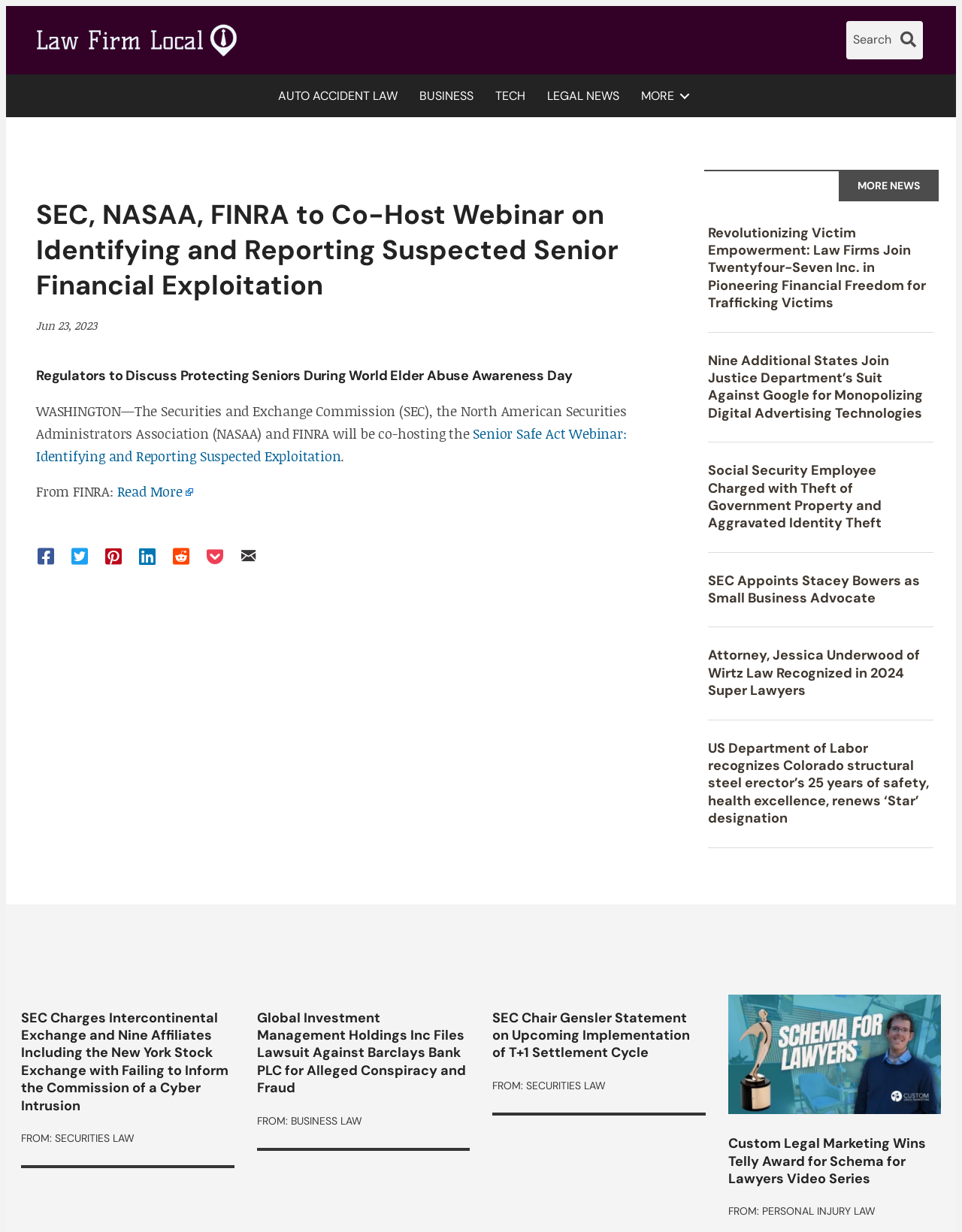What is the type of law mentioned in the news article?
Refer to the image and provide a one-word or short phrase answer.

Securities Law